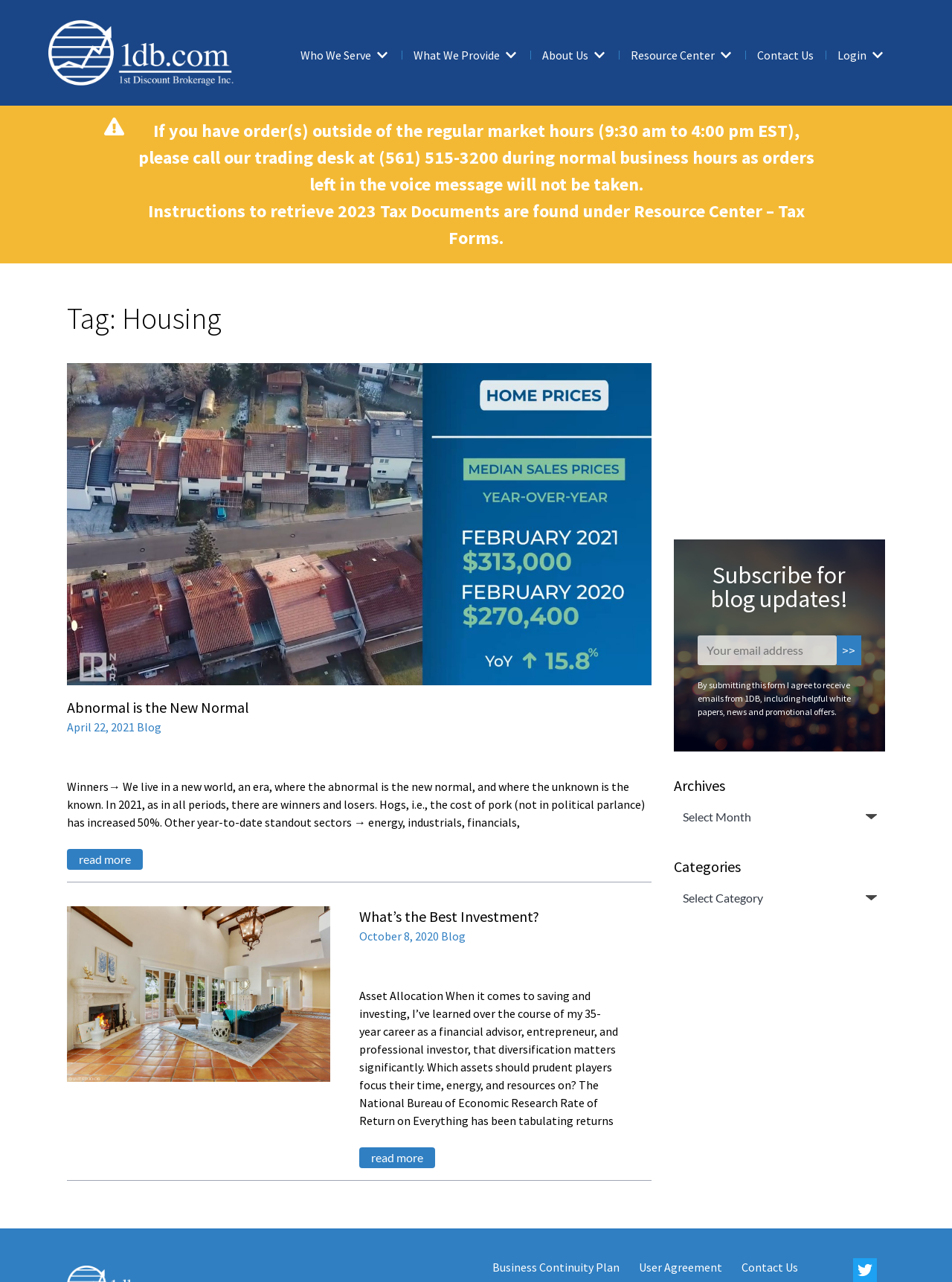How many articles are on the webpage?
Based on the image, answer the question in a detailed manner.

There are two articles on the webpage, which are located in the main section of the webpage. The first article has a heading 'Abnormal is the New Normal' and the second article has a heading 'What’s the Best Investment?'. Both articles have images, headings, and static text.